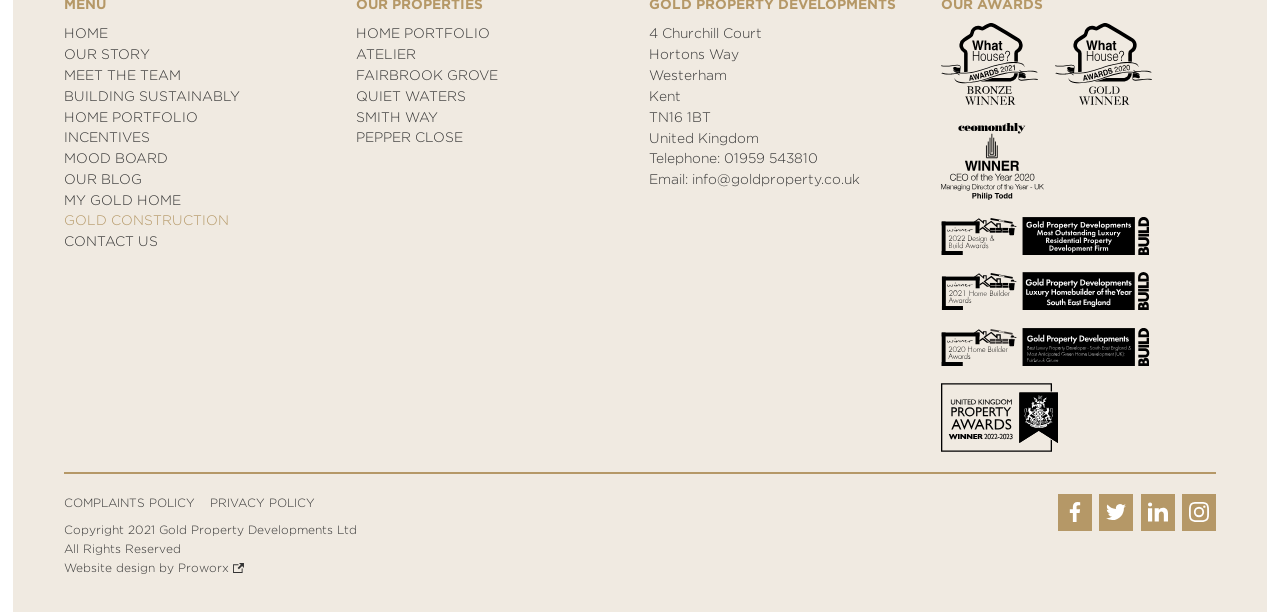What is the location of the company?
From the screenshot, provide a brief answer in one word or phrase.

Westerham, Kent